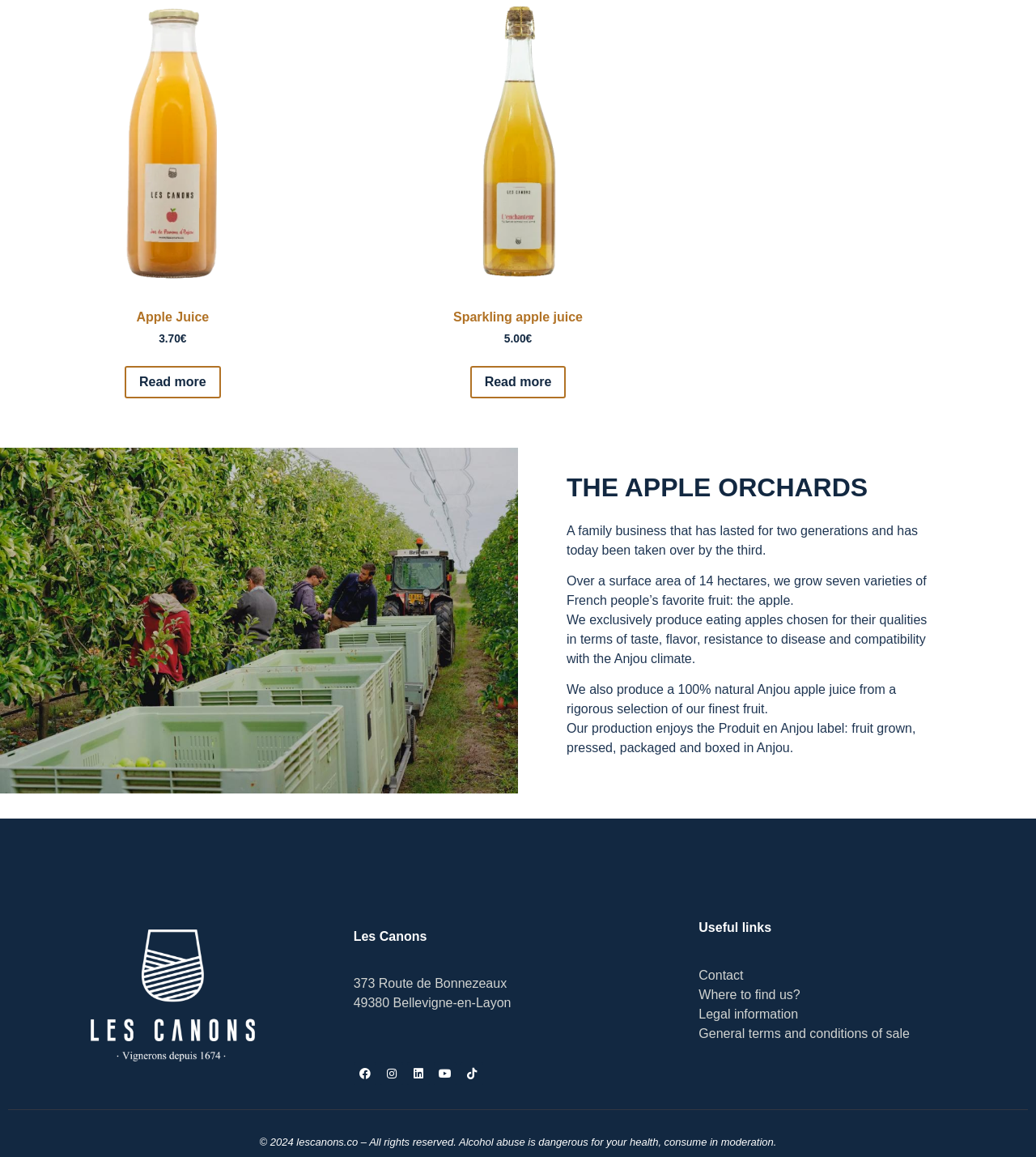Find the bounding box of the web element that fits this description: "ICE AGE TRAIL".

None